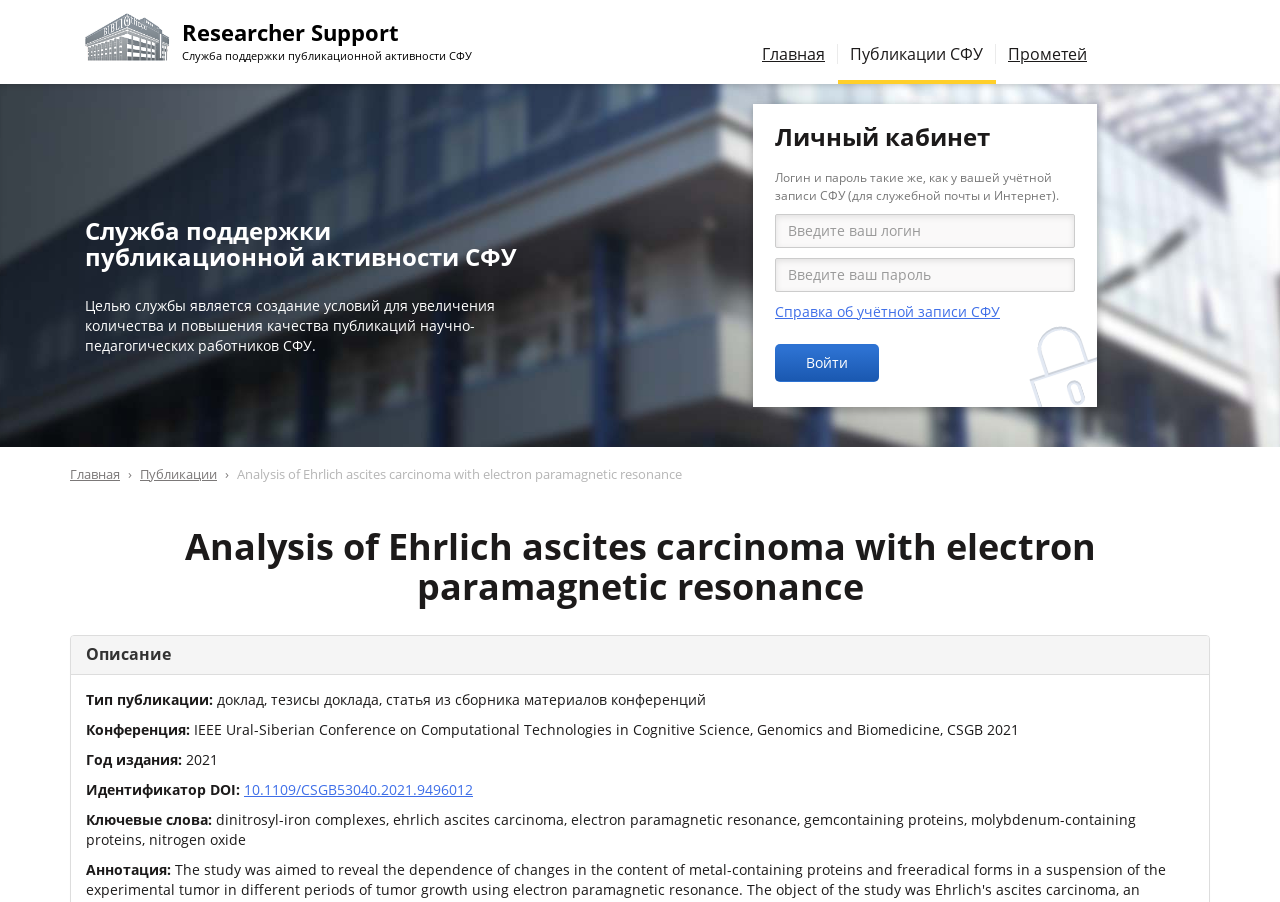What is the purpose of the Researcher Support service?
Look at the image and answer the question with a single word or phrase.

Increase publication quality and quantity